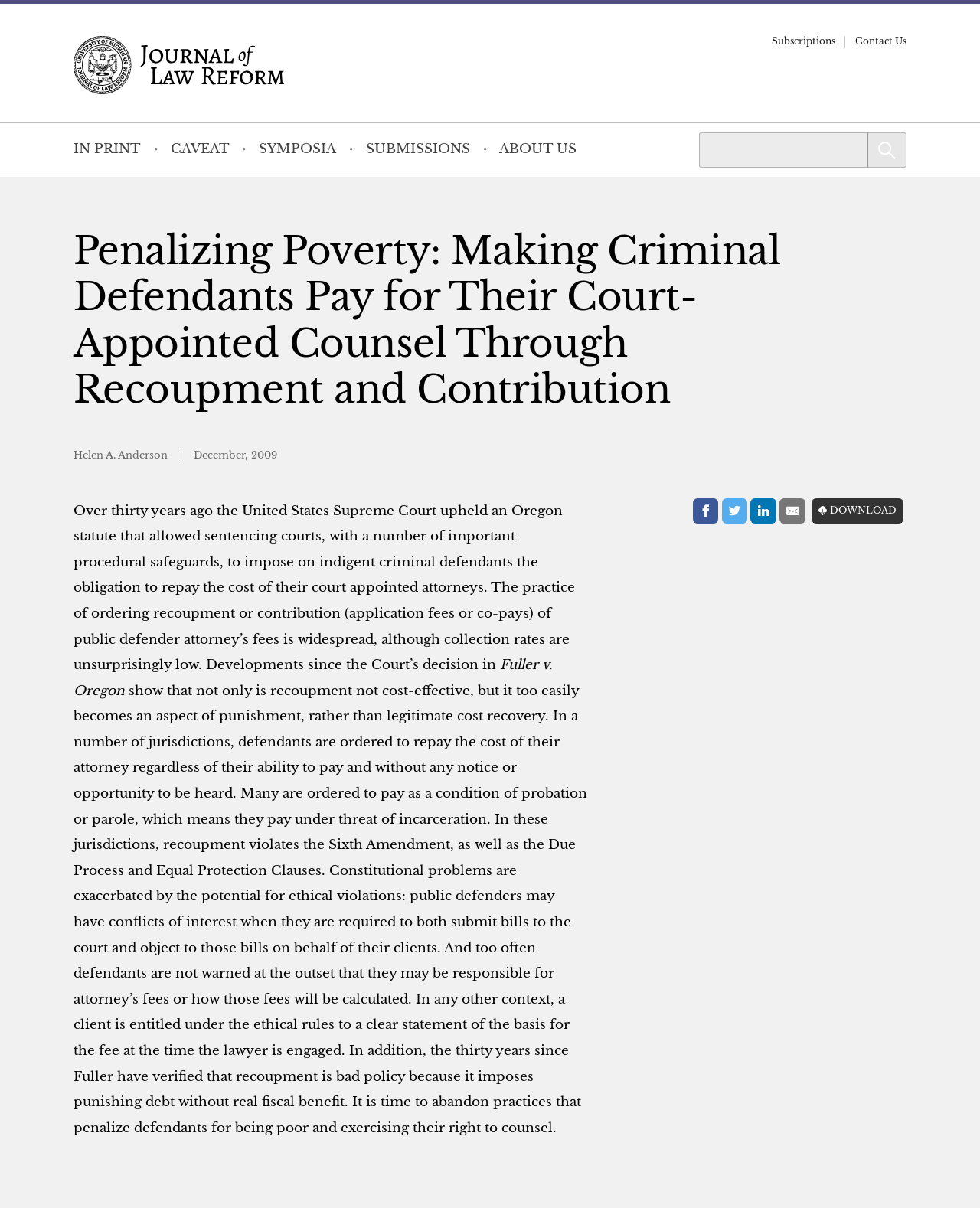Find the bounding box coordinates of the element's region that should be clicked in order to follow the given instruction: "Share the article on Facebook". The coordinates should consist of four float numbers between 0 and 1, i.e., [left, top, right, bottom].

[0.707, 0.412, 0.733, 0.434]